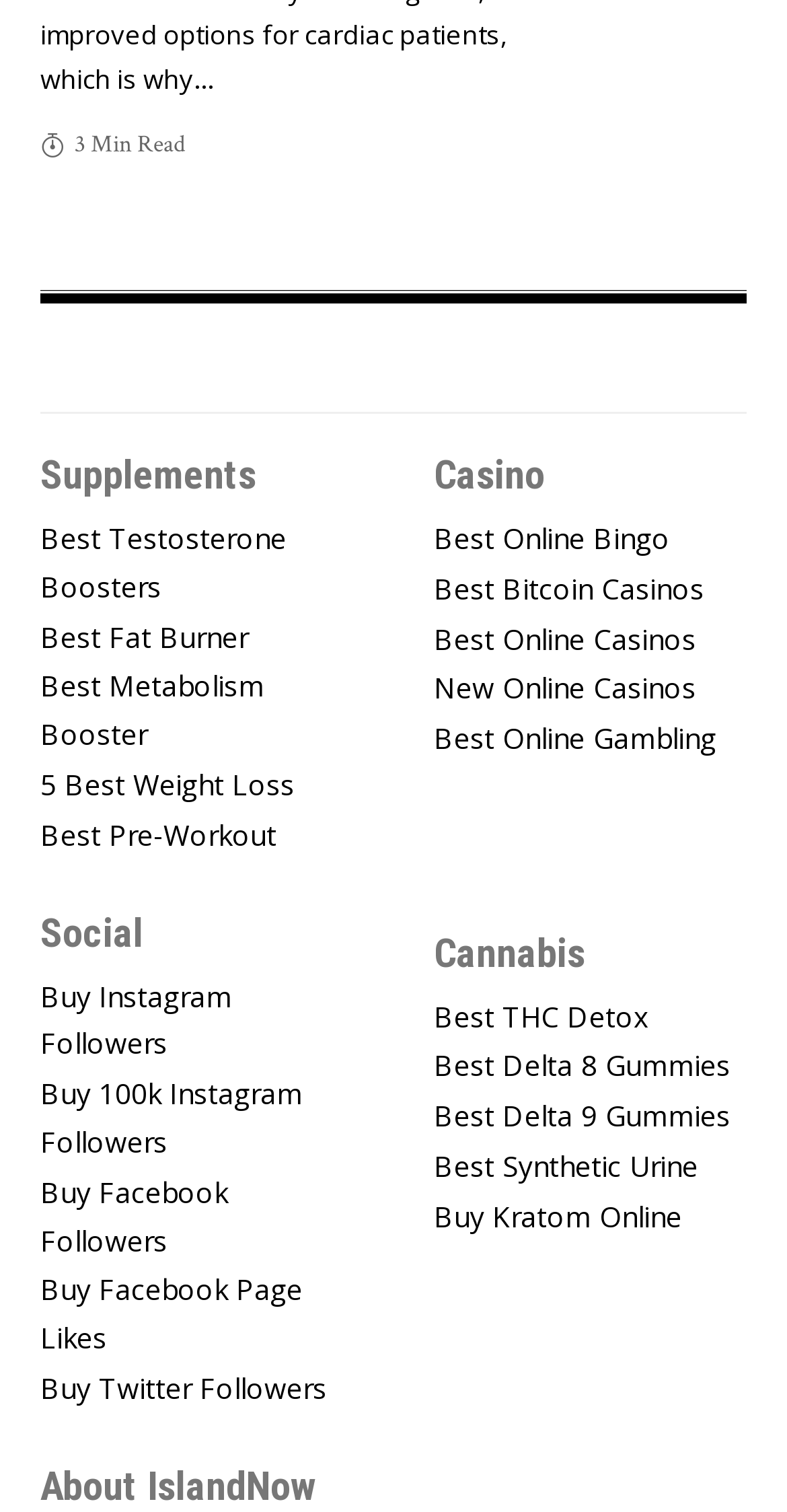Refer to the image and provide a thorough answer to this question:
What is the name of the website?

The name of the website can be determined by looking at the link element with the text 'The Island Now' at the top of the webpage, which is likely the website's logo or title.